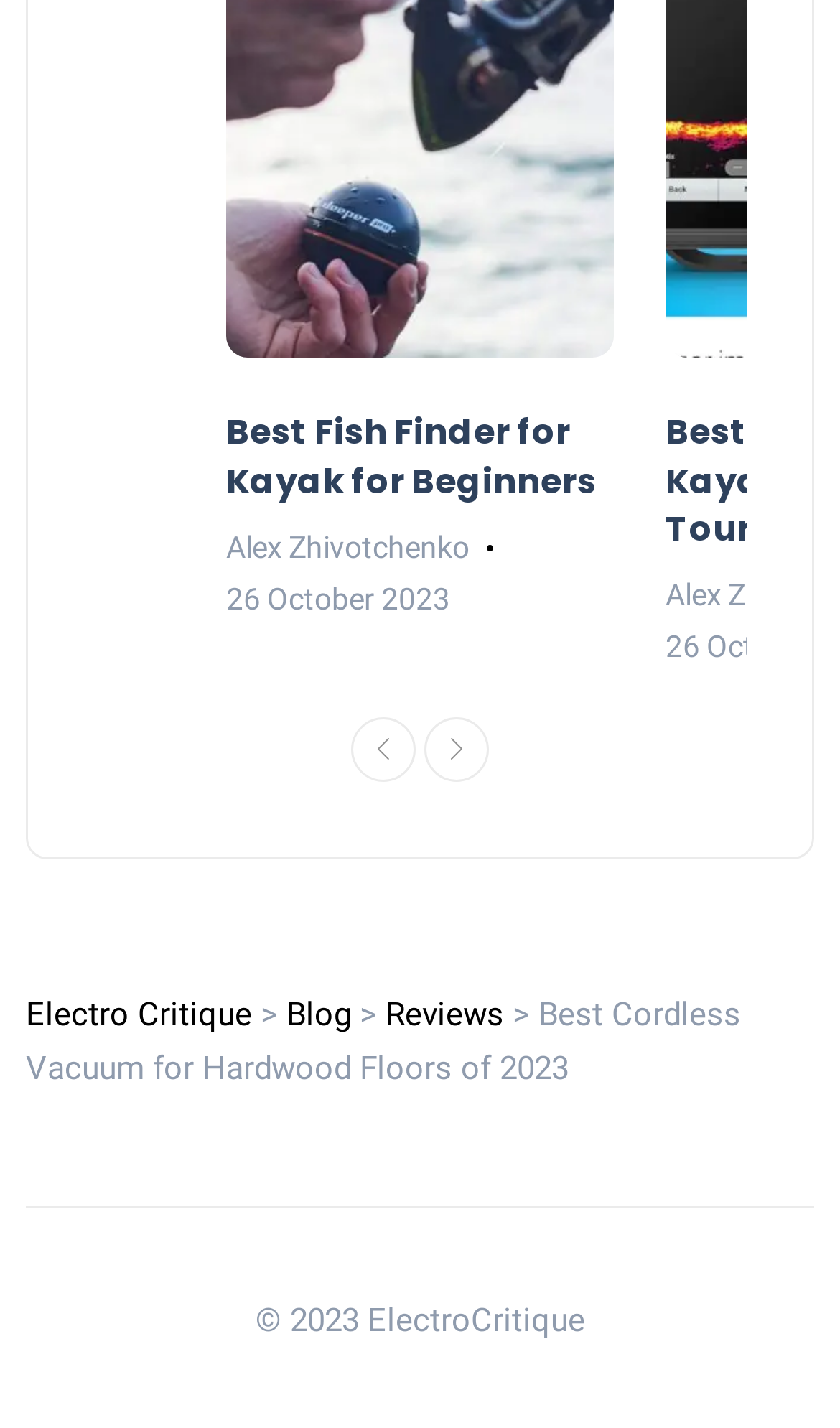Determine the bounding box coordinates of the UI element that matches the following description: "aria-label="Previous"". The coordinates should be four float numbers between 0 and 1 in the format [left, top, right, bottom].

[0.418, 0.502, 0.495, 0.547]